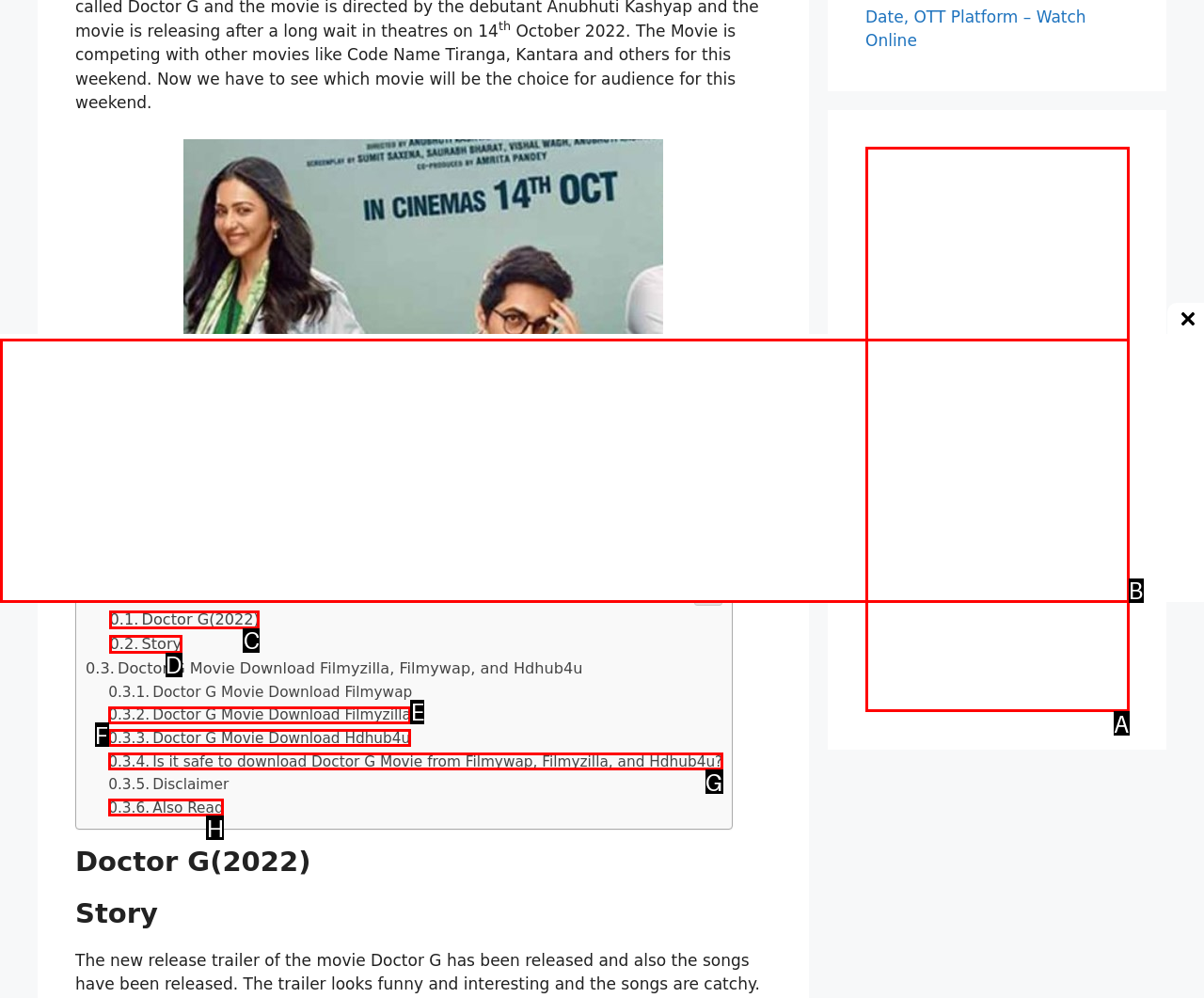Assess the description: Doctor G Movie Download Filmyzilla and select the option that matches. Provide the letter of the chosen option directly from the given choices.

E